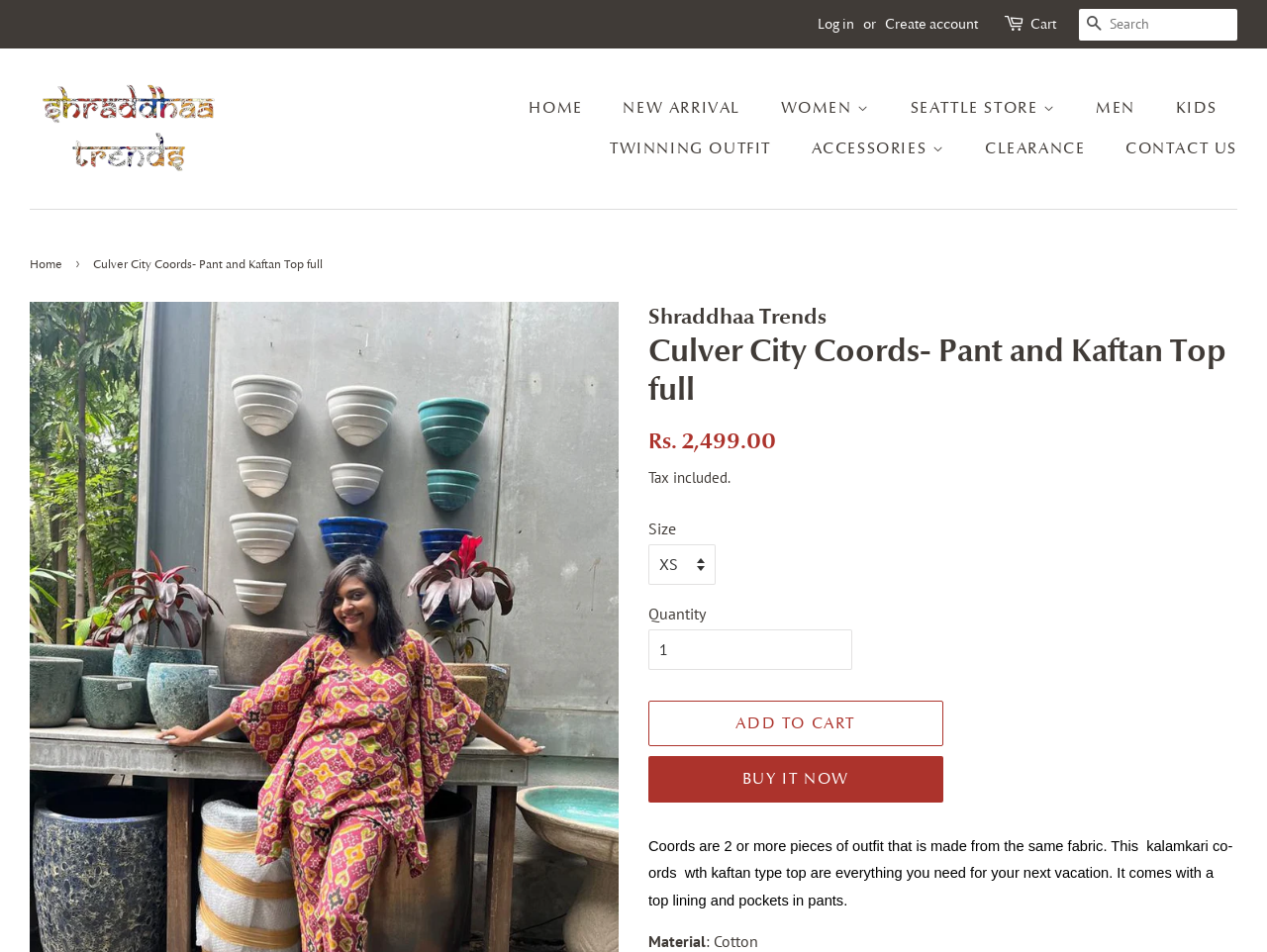Based on the image, provide a detailed and complete answer to the question: 
What is the material of the product?

The webpage provides a detailed description of the product, including its material, which is listed as 'Cotton'. This information is located at the bottom of the webpage, below the product description and price.